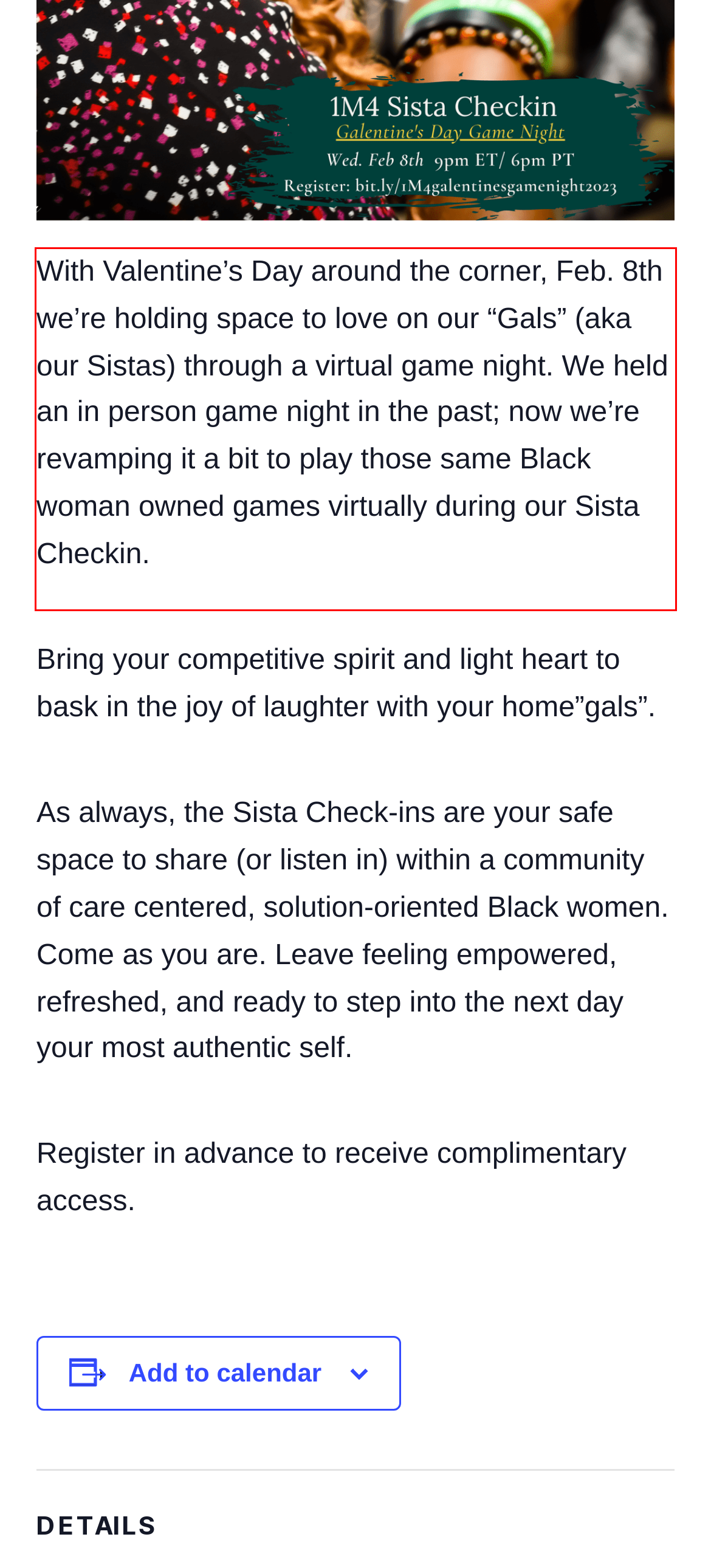Examine the webpage screenshot, find the red bounding box, and extract the text content within this marked area.

With Valentine’s Day around the corner, Feb. 8th we’re holding space to love on our “Gals” (aka our Sistas) through a virtual game night. We held an in person game night in the past; now we’re revamping it a bit to play those same Black woman owned games virtually during our Sista Checkin.